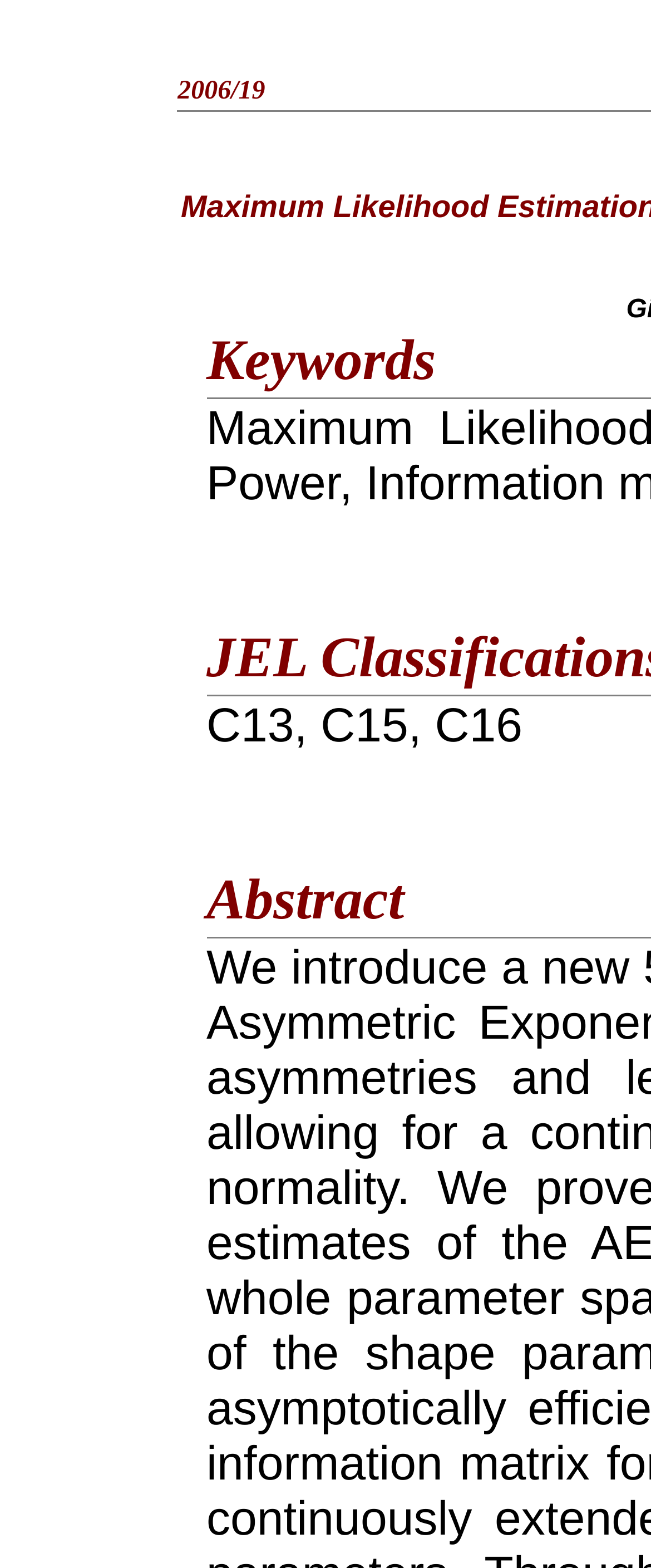Give a one-word or one-phrase response to the question:
What is the content of the first table cell?

2006/19